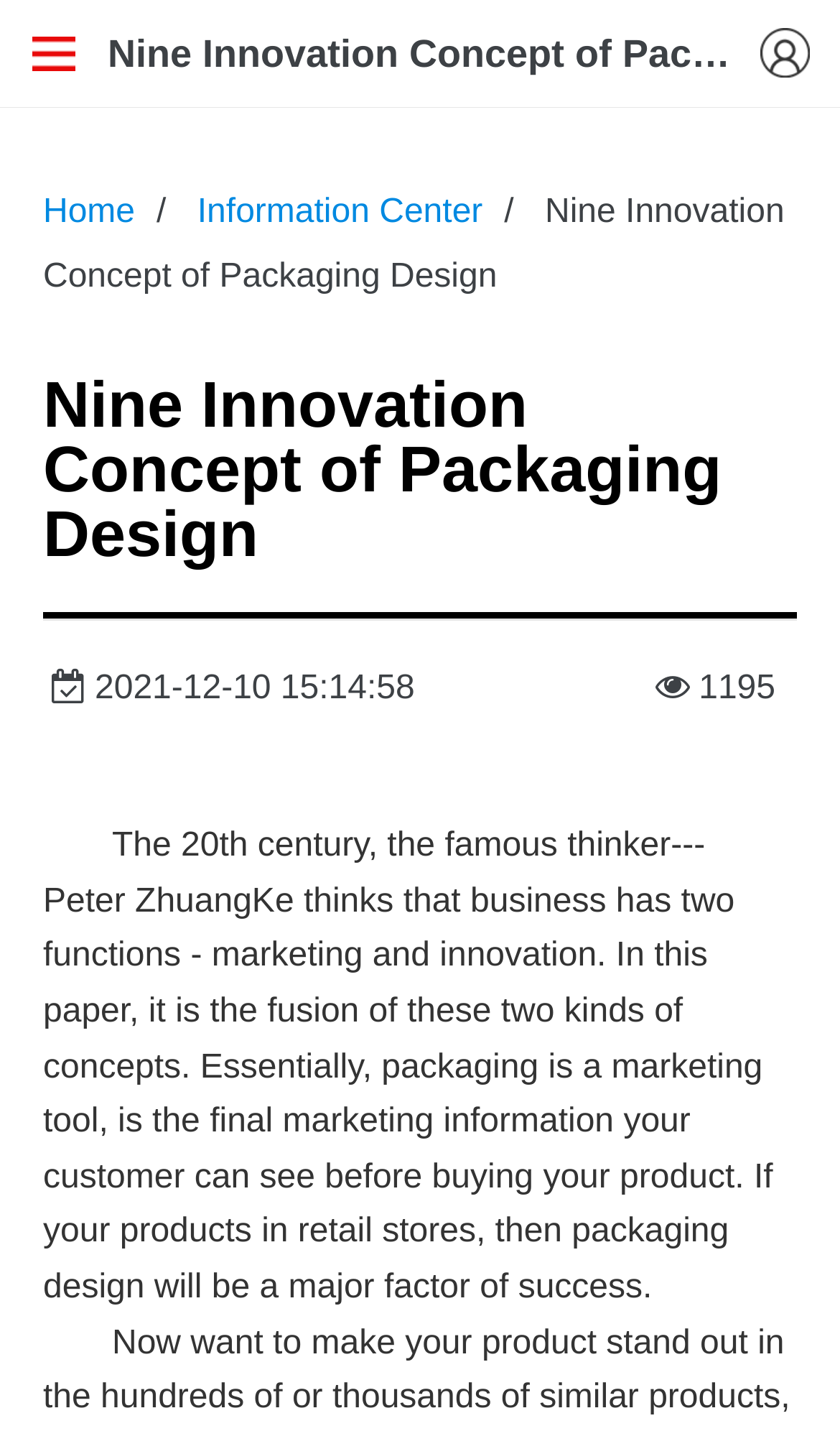What is the date of the article?
Examine the image and provide an in-depth answer to the question.

I found the date of the article by looking at the static text element with the content '2021-12-10 15:14:58' which is located at the coordinates [0.113, 0.468, 0.494, 0.493]. The date is the first part of the text content.